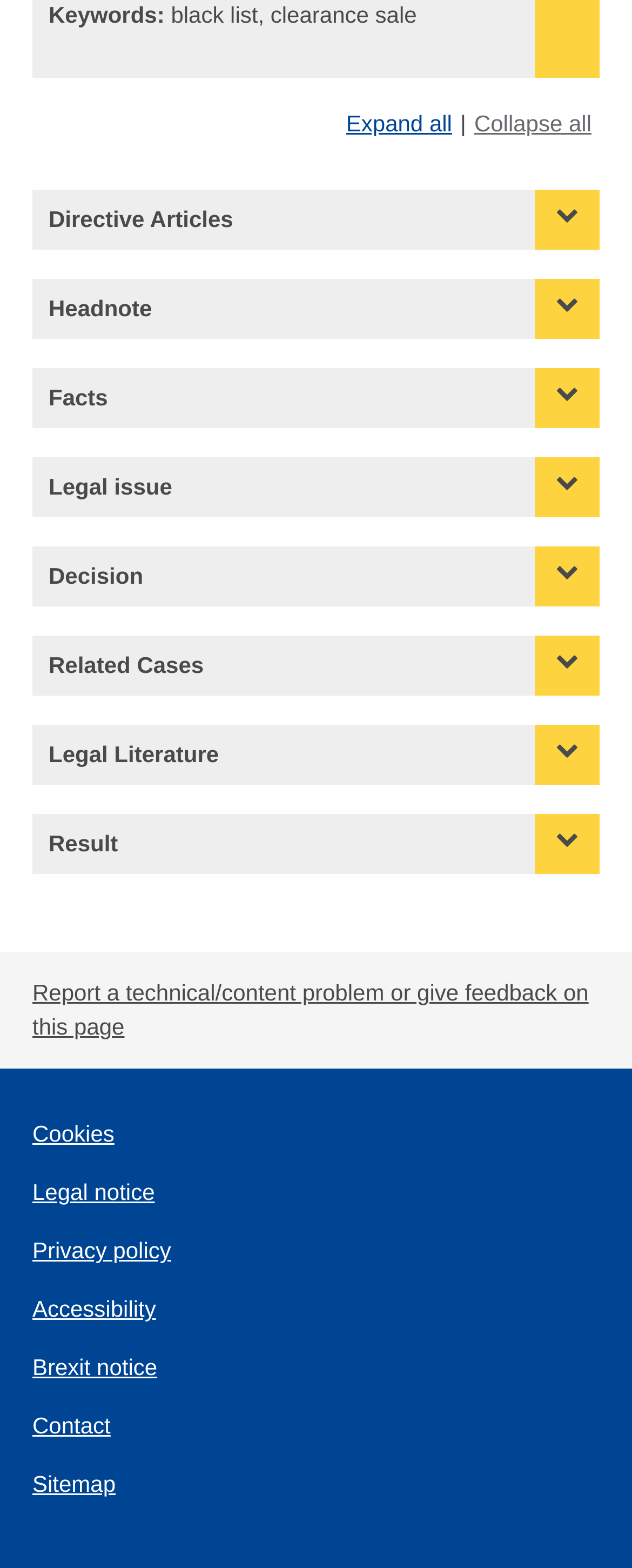Identify the bounding box coordinates of the clickable section necessary to follow the following instruction: "Report a technical problem". The coordinates should be presented as four float numbers from 0 to 1, i.e., [left, top, right, bottom].

[0.051, 0.625, 0.931, 0.663]